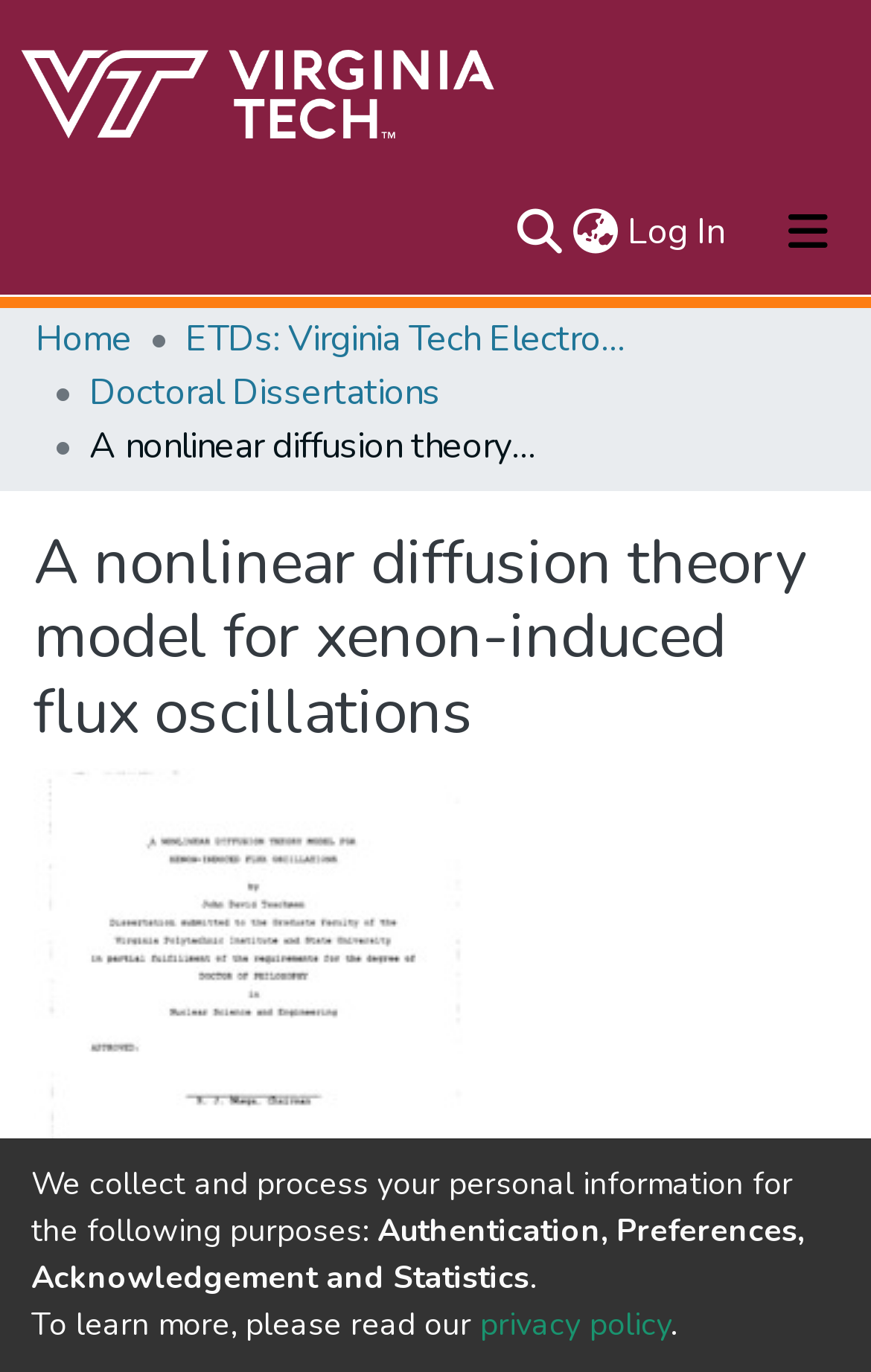Determine the bounding box coordinates of the element's region needed to click to follow the instruction: "Switch the language". Provide these coordinates as four float numbers between 0 and 1, formatted as [left, top, right, bottom].

[0.651, 0.15, 0.715, 0.189]